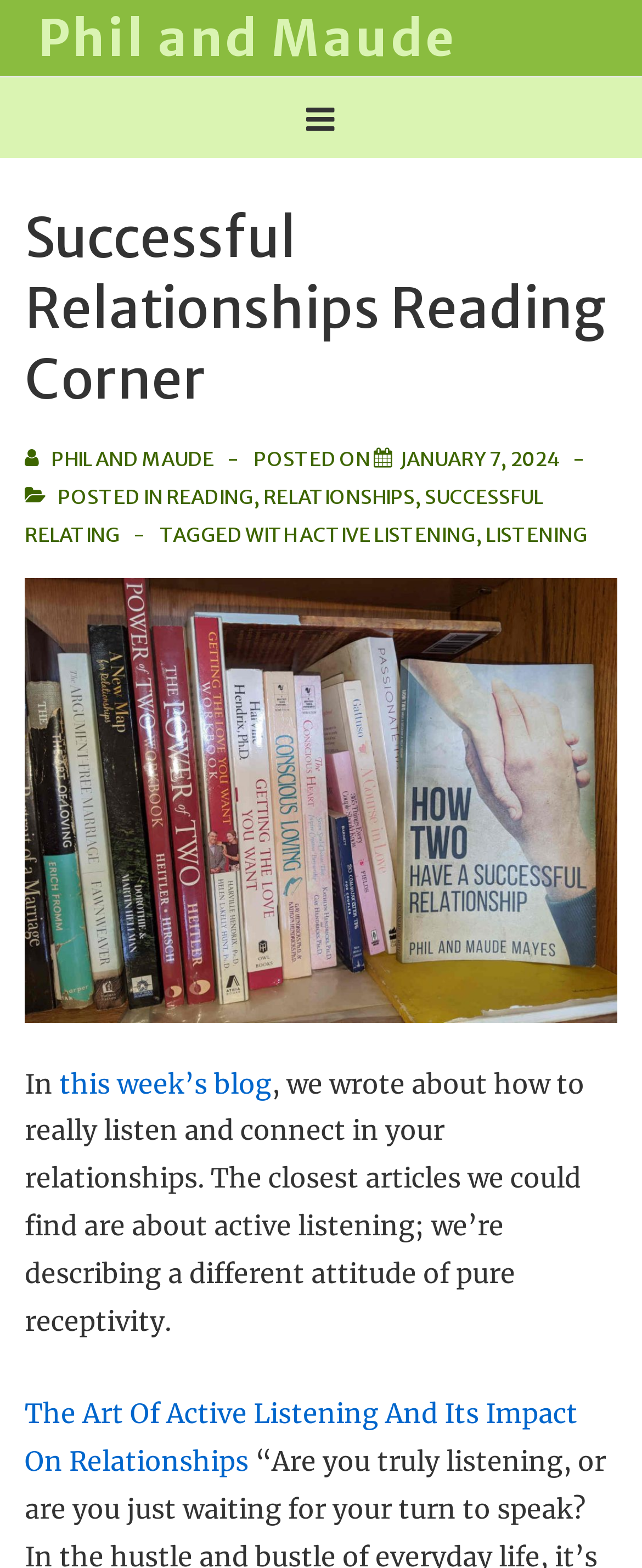Identify the bounding box coordinates for the region of the element that should be clicked to carry out the instruction: "Click the 'Phil and Maude' link". The bounding box coordinates should be four float numbers between 0 and 1, i.e., [left, top, right, bottom].

[0.059, 0.004, 0.711, 0.044]